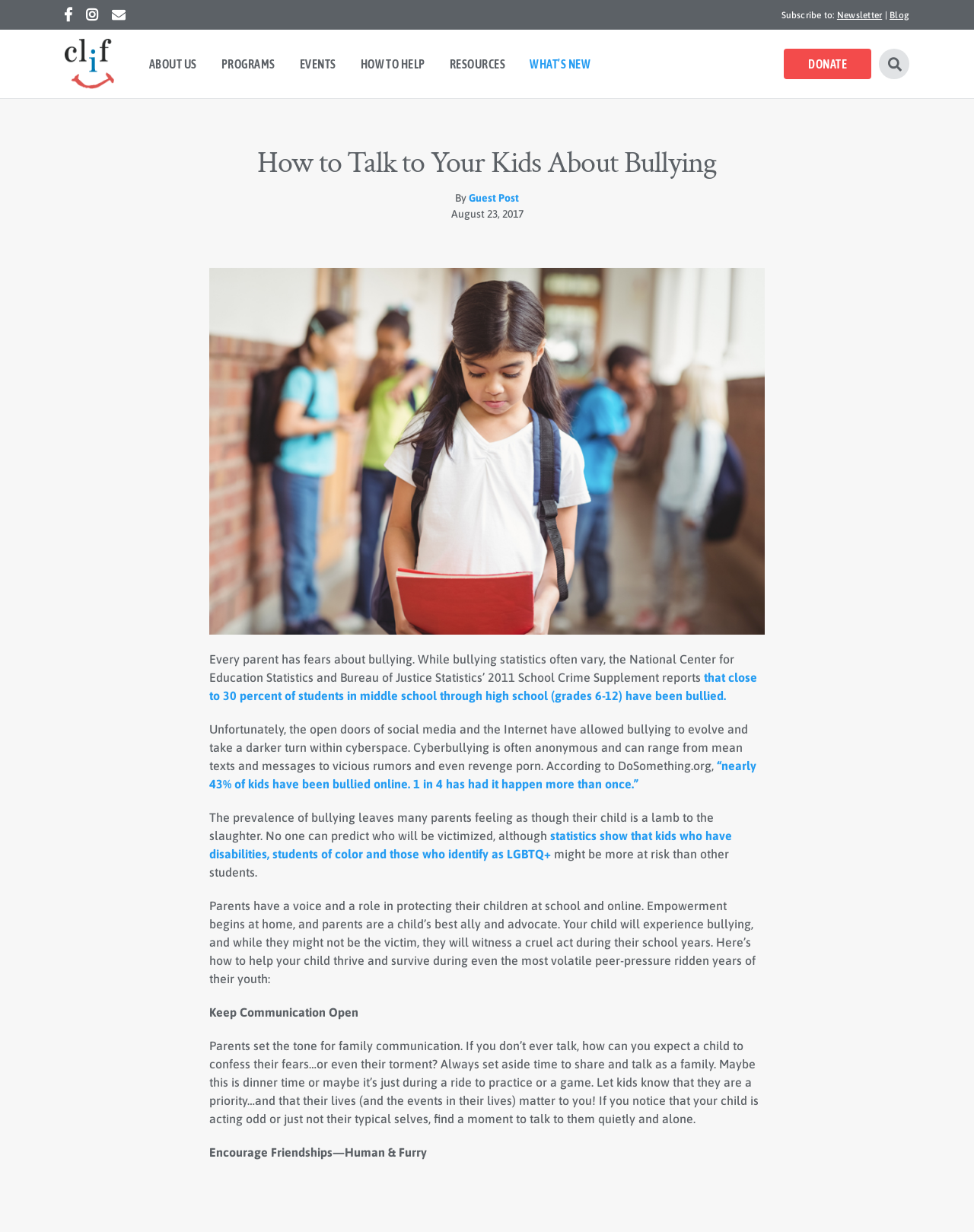Respond with a single word or phrase to the following question: What is the topic of the article?

Bullying